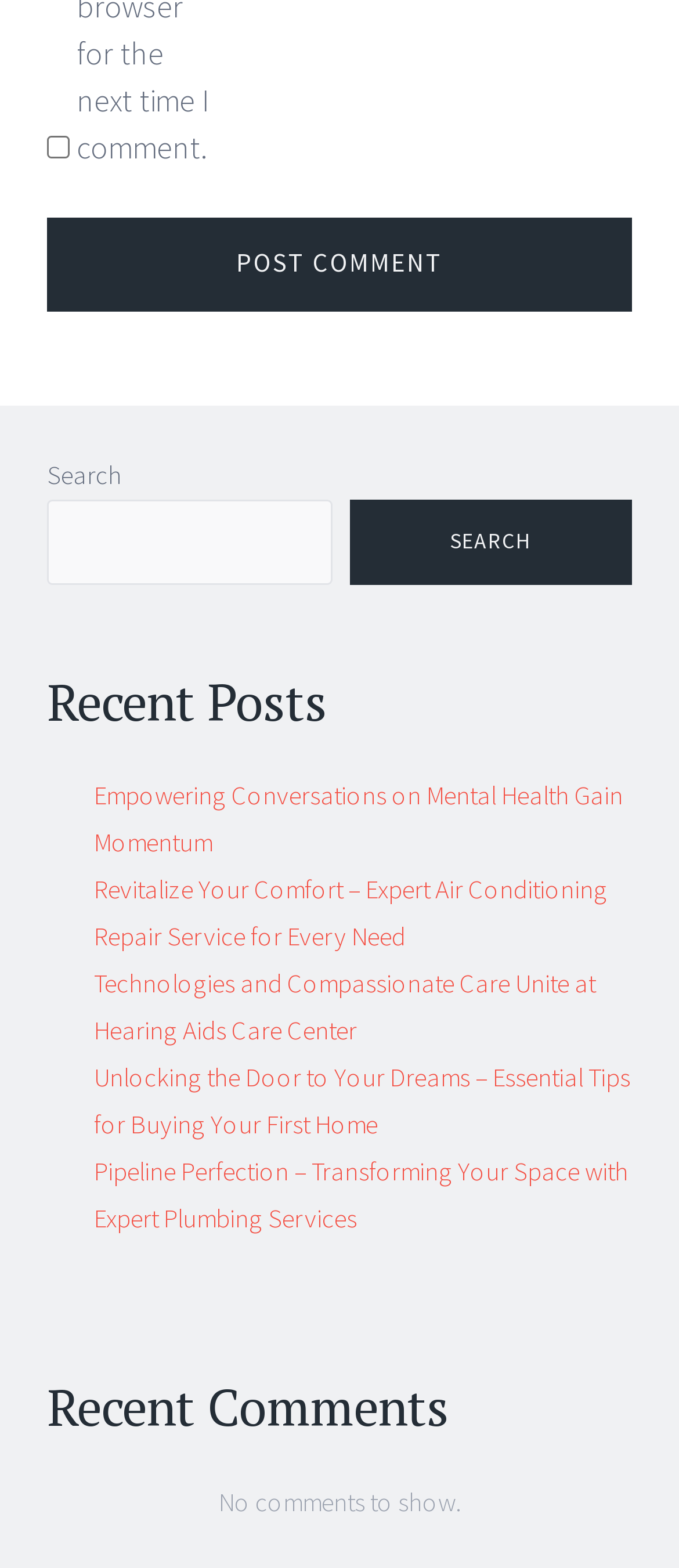Reply to the question with a brief word or phrase: Is the 'Save my name, email, and website in this browser for the next time I comment' checkbox checked?

No